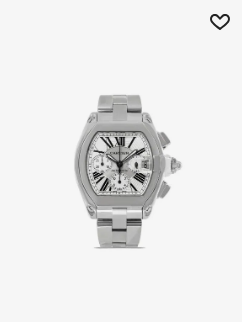Provide your answer to the question using just one word or phrase: What is the function of the additional sub-dials?

Chronograph function